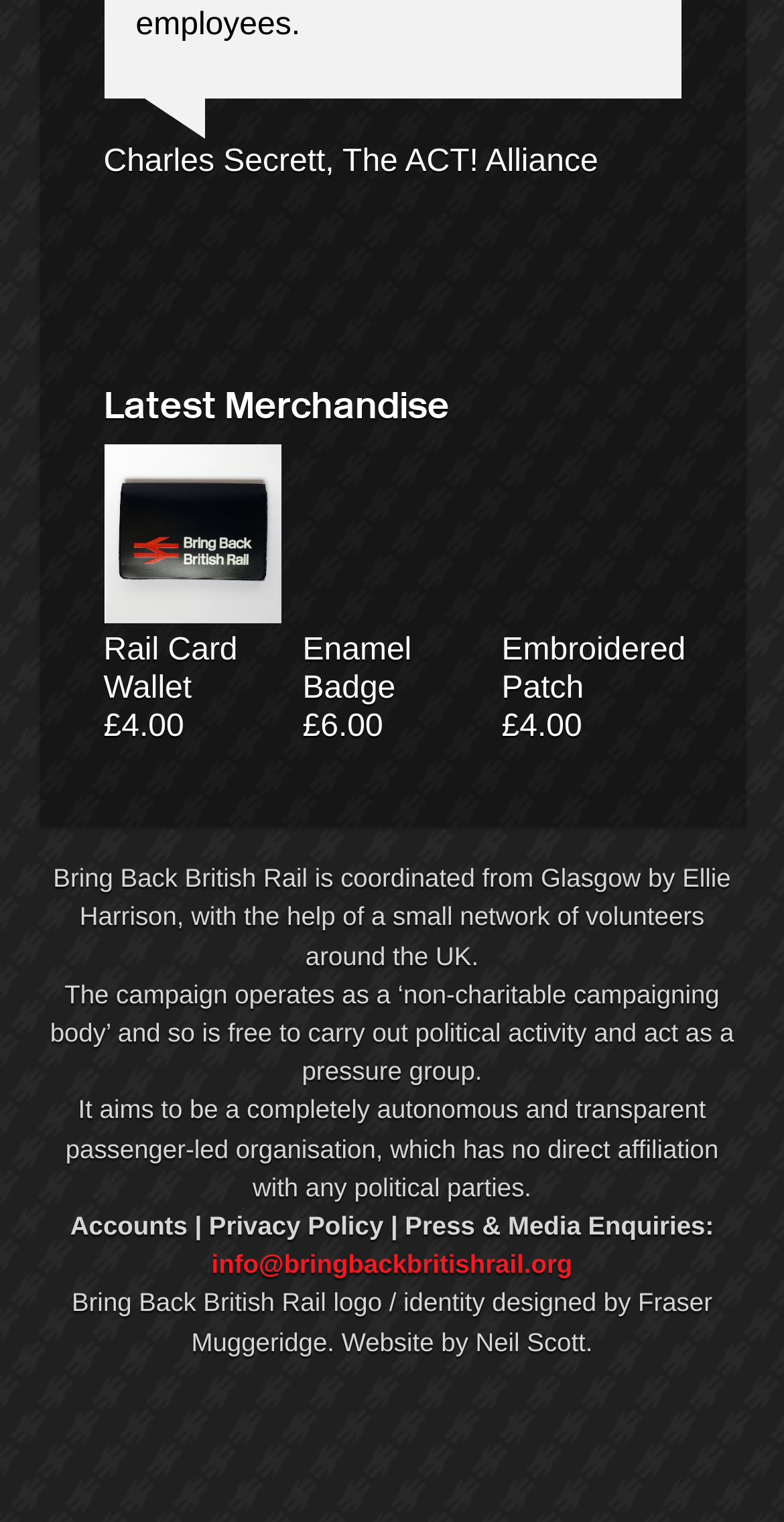Specify the bounding box coordinates of the region I need to click to perform the following instruction: "Contact the campaign via email". The coordinates must be four float numbers in the range of 0 to 1, i.e., [left, top, right, bottom].

[0.27, 0.821, 0.73, 0.84]